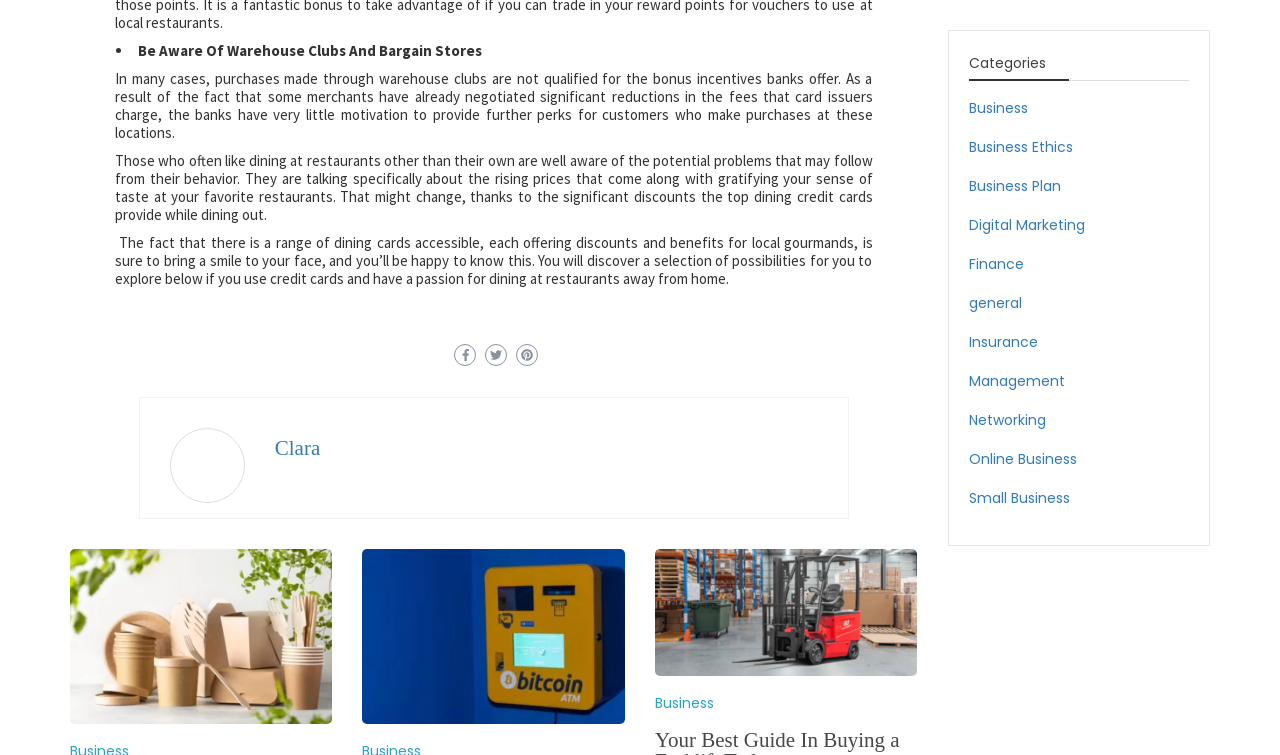Locate the bounding box coordinates of the element to click to perform the following action: 'Click on the link to learn about Clara'. The coordinates should be given as four float values between 0 and 1, in the form of [left, top, right, bottom].

[0.215, 0.577, 0.25, 0.609]